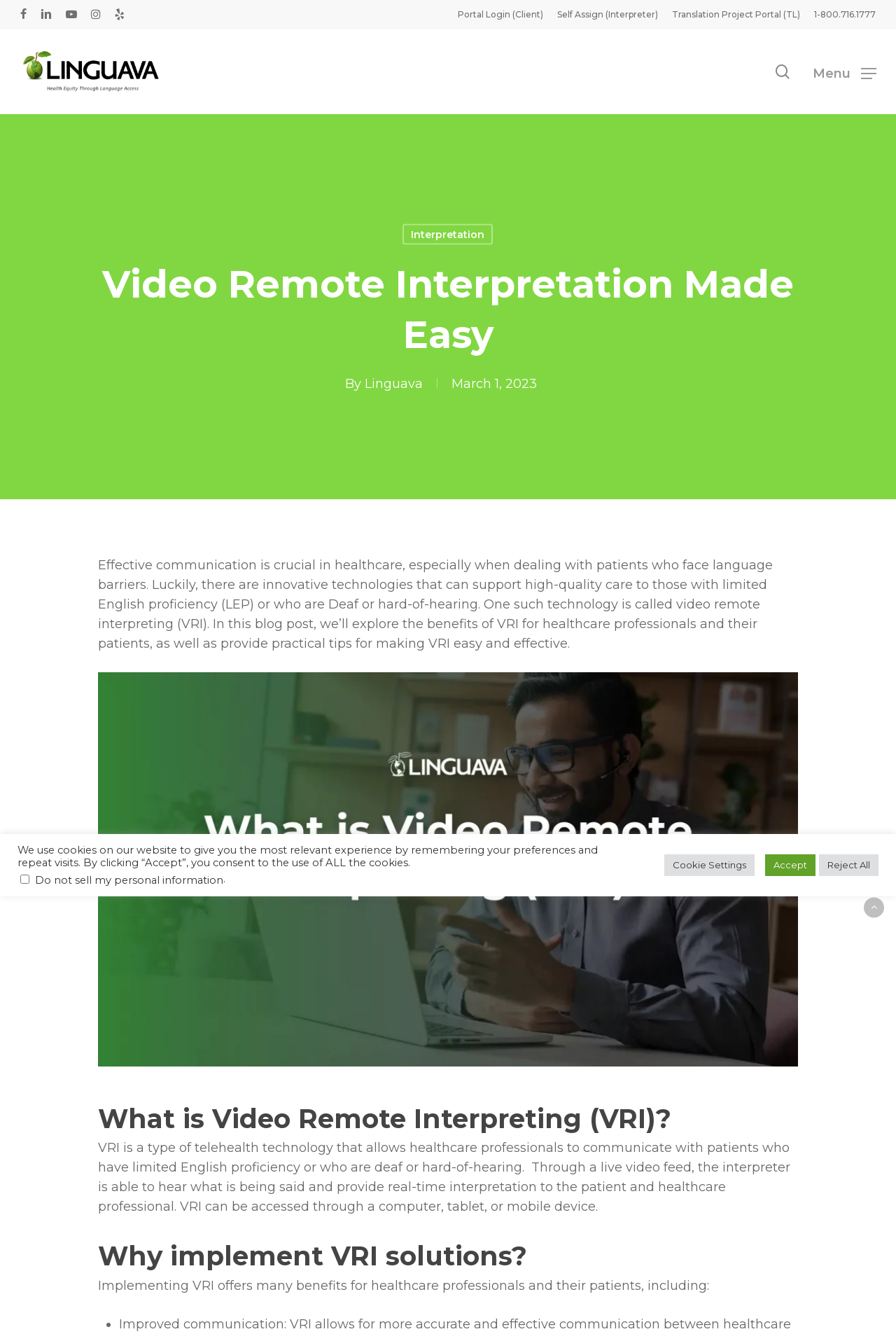What is the role of the interpreter in VRI?
Please provide a single word or phrase in response based on the screenshot.

To provide real-time interpretation